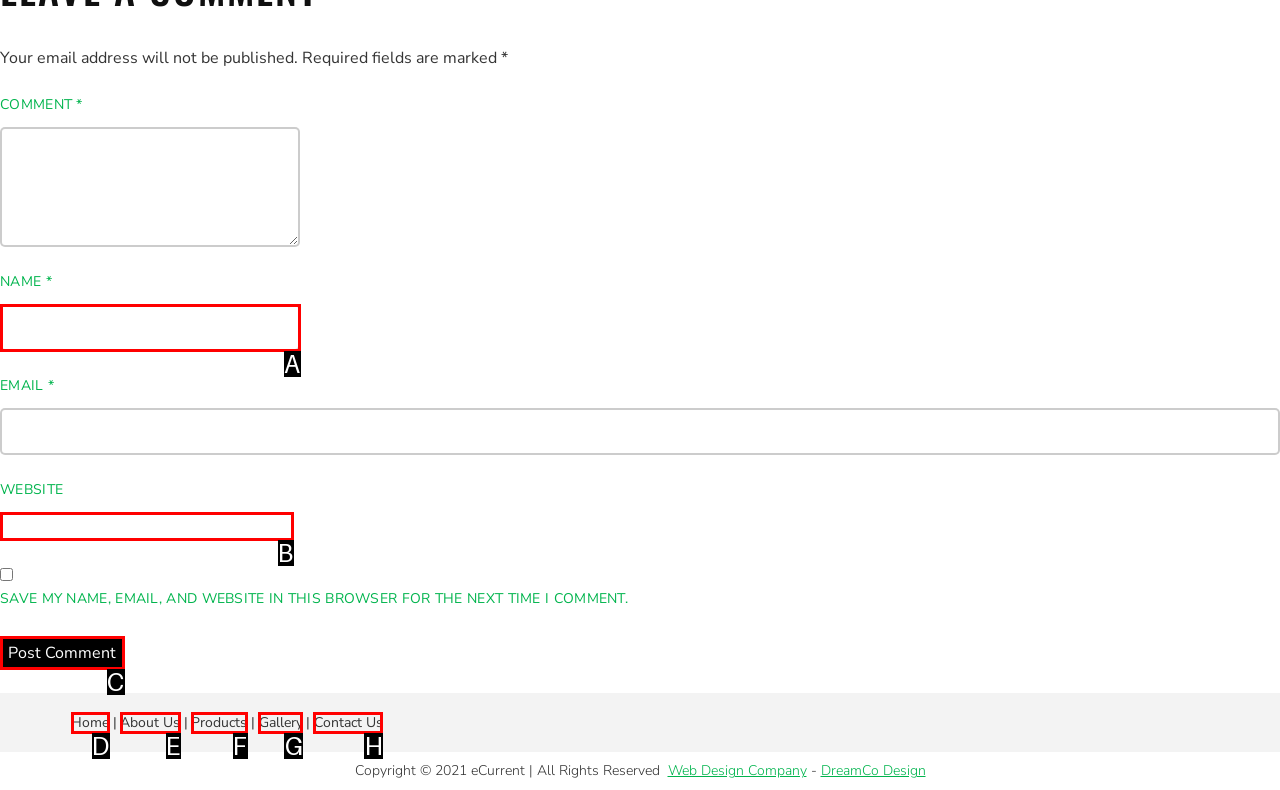Choose the HTML element that needs to be clicked for the given task: Click the Post Comment button Respond by giving the letter of the chosen option.

C